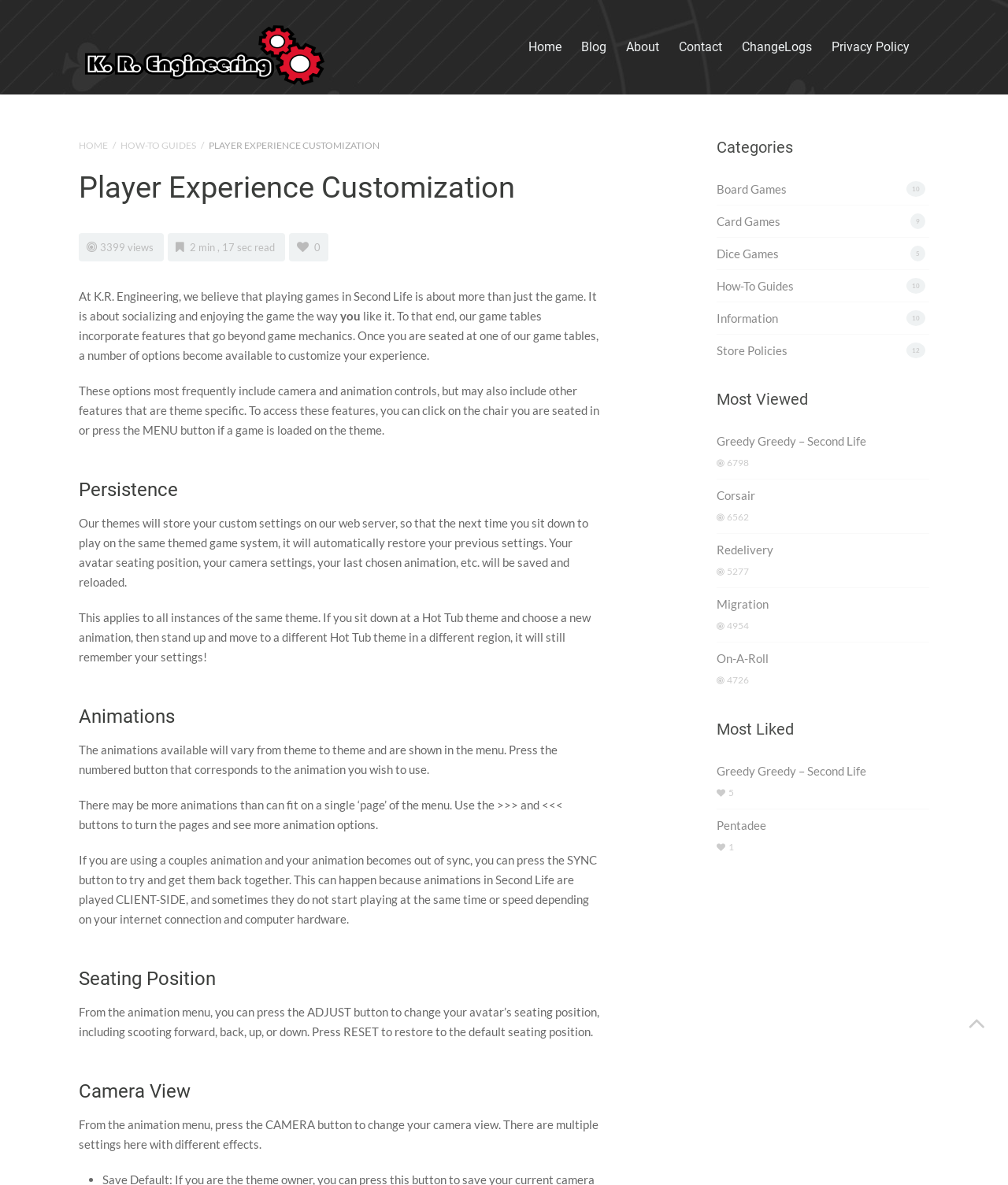Locate the bounding box coordinates of the element's region that should be clicked to carry out the following instruction: "View the 'Most Viewed' section". The coordinates need to be four float numbers between 0 and 1, i.e., [left, top, right, bottom].

[0.711, 0.329, 0.922, 0.346]